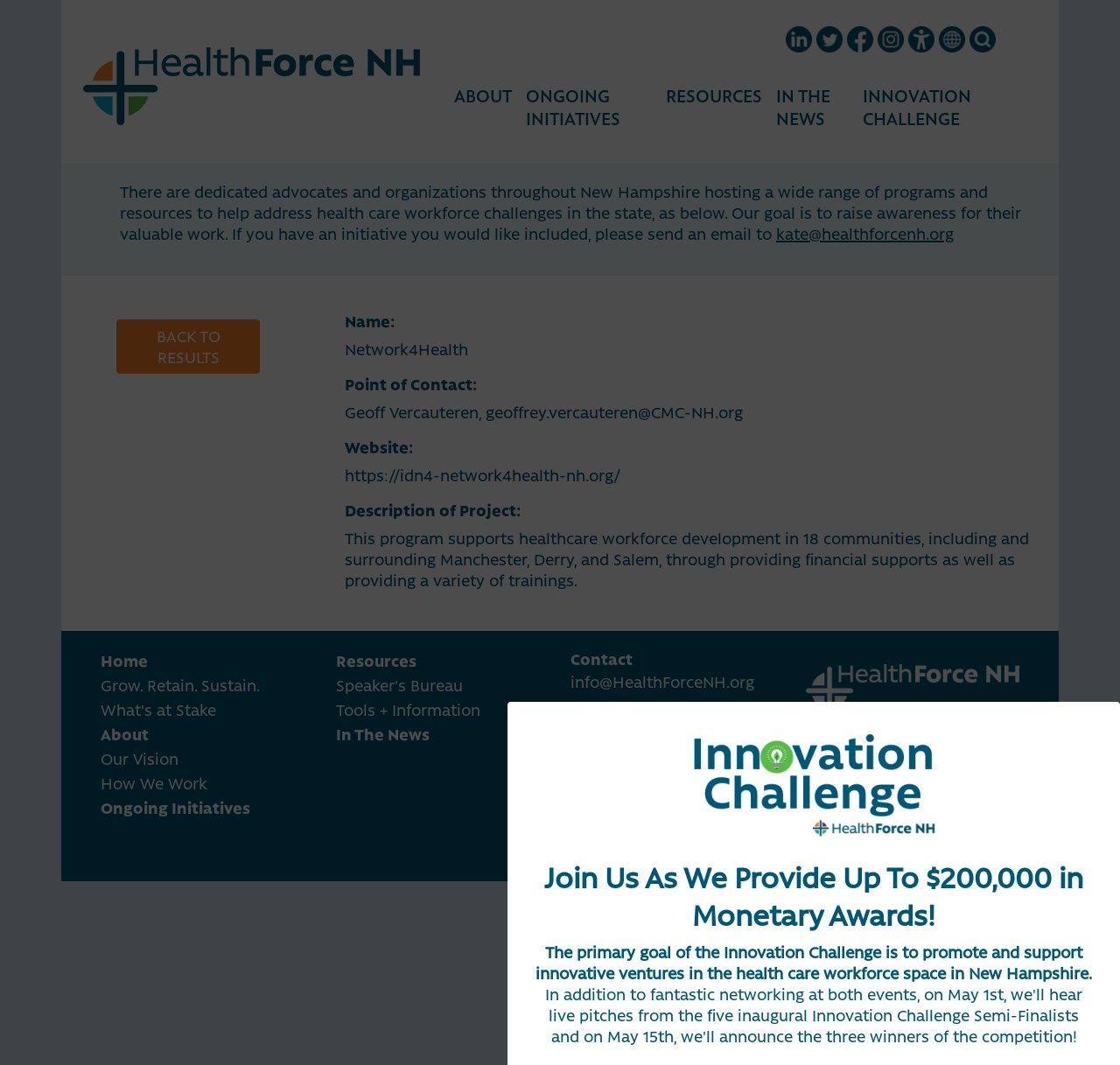Describe in detail what you see on the webpage.

This webpage is about Healthforce NH, an organization focused on promoting innovative partnerships and cross-sector collaboration to grow, retain, and sustain a robust healthcare workforce. 

At the top left of the page, there is a logo and a link to Healthforce NH. On the top right, there are social media links to LinkedIn, Twitter, Facebook, and Instagram. 

Below the social media links, there is a main navigation menu with links to "ABOUT", "ONGOING INITIATIVES", "RESOURCES", "IN THE NEWS", and "INNOVATION CHALLENGE". 

The main content of the page is divided into two sections. On the left, there is a heading that reads "Join Us As We Provide Up To $200,000 in Monetary Awards!" followed by a description of the Innovation Challenge. Below this, there is a paragraph about dedicated advocates and organizations in New Hampshire hosting programs and resources to address healthcare workforce challenges. 

On the right, there is a section with details about a specific project, including its name, point of contact, website, and description. 

At the bottom of the page, there is a complementary section with links to various pages, including "Home", "Grow. Retain. Sustain.", "What's at Stake", "About", "Our Vision", "How We Work", "Ongoing Initiatives", "Resources", "Speaker's Bureau", "Tools + Information", and "In The News". There is also a contact section with an email address and a physical address. Additionally, there are logos for Healthforce NH and the Forward Fund. 

Finally, at the very bottom of the page, there is a copyright notice stating "© 2024 HealthForce NH All Rights Reserved".